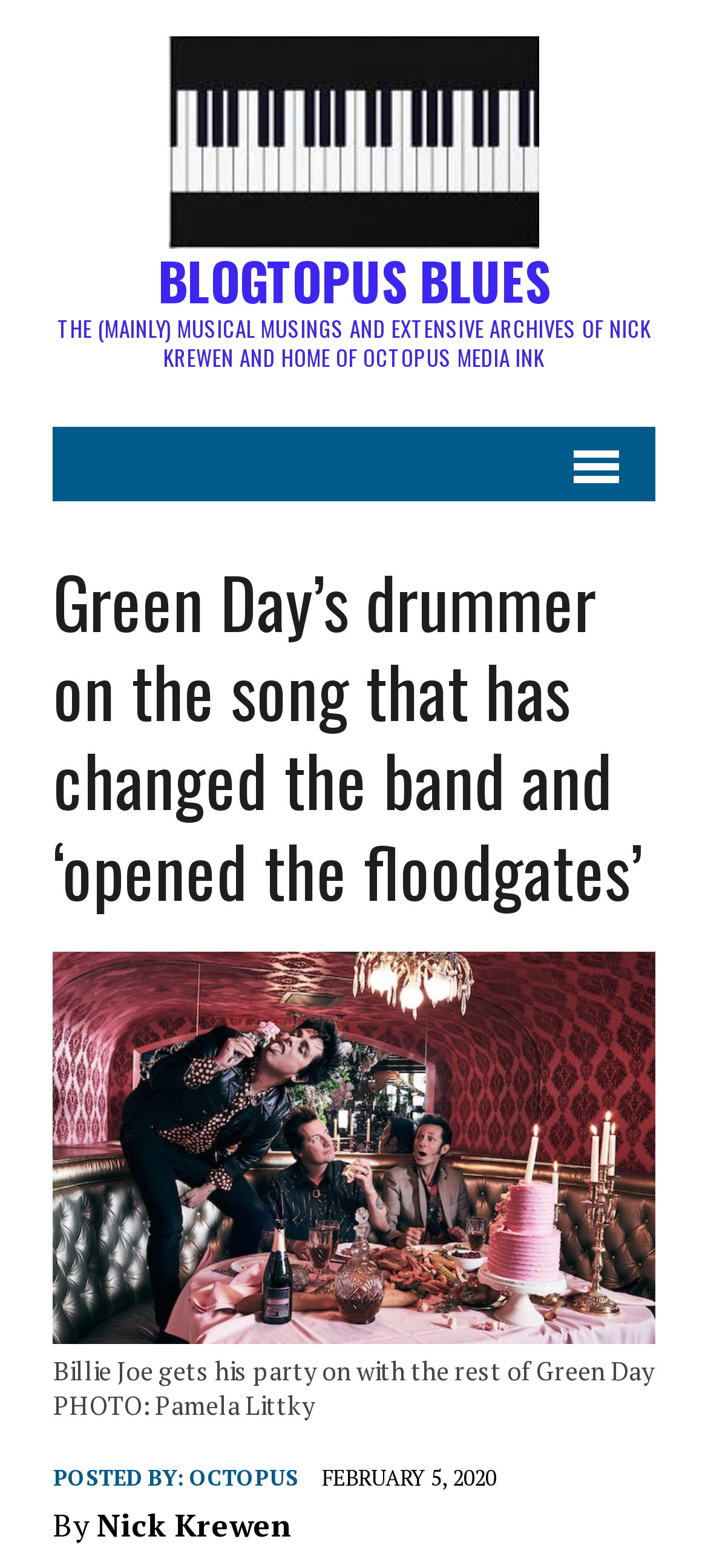What is the name of the website or blog?
Please answer the question with as much detail and depth as you can.

I found the website's name by looking at the top of the page, where it says 'Blogtopus Blues' in a large heading.